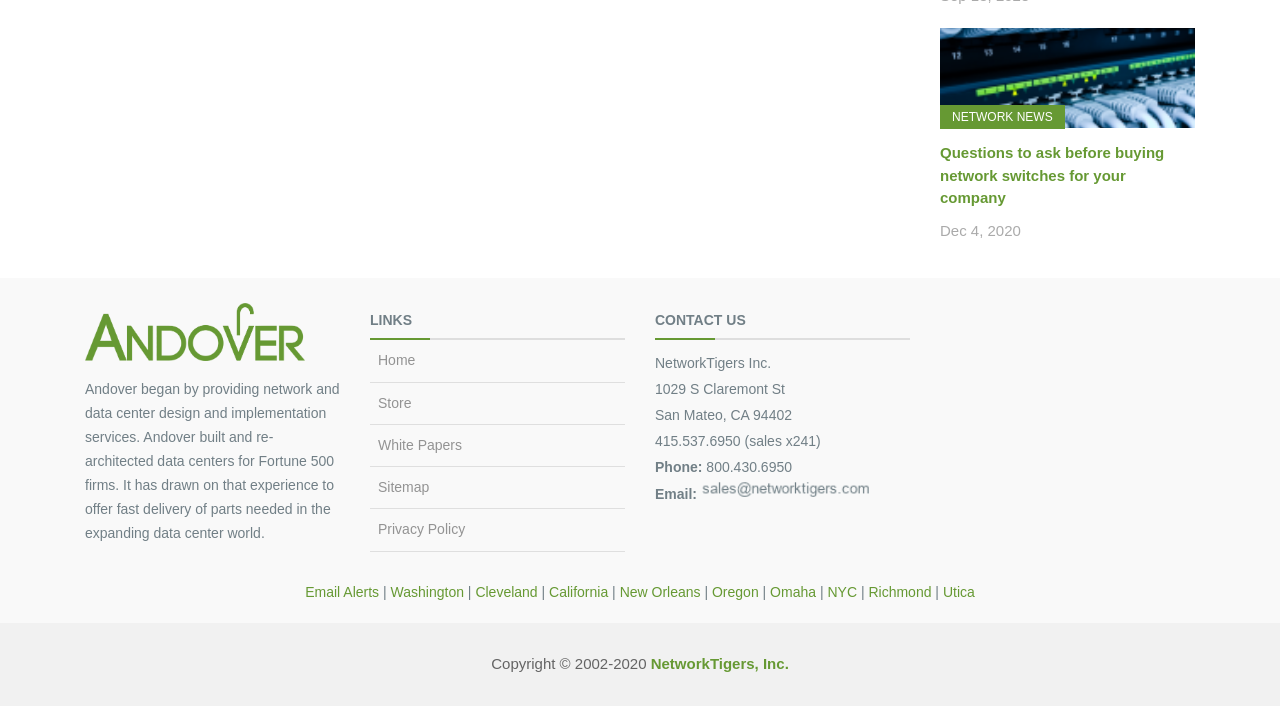Identify the coordinates of the bounding box for the element described below: "Omaha". Return the coordinates as four float numbers between 0 and 1: [left, top, right, bottom].

[0.602, 0.827, 0.638, 0.849]